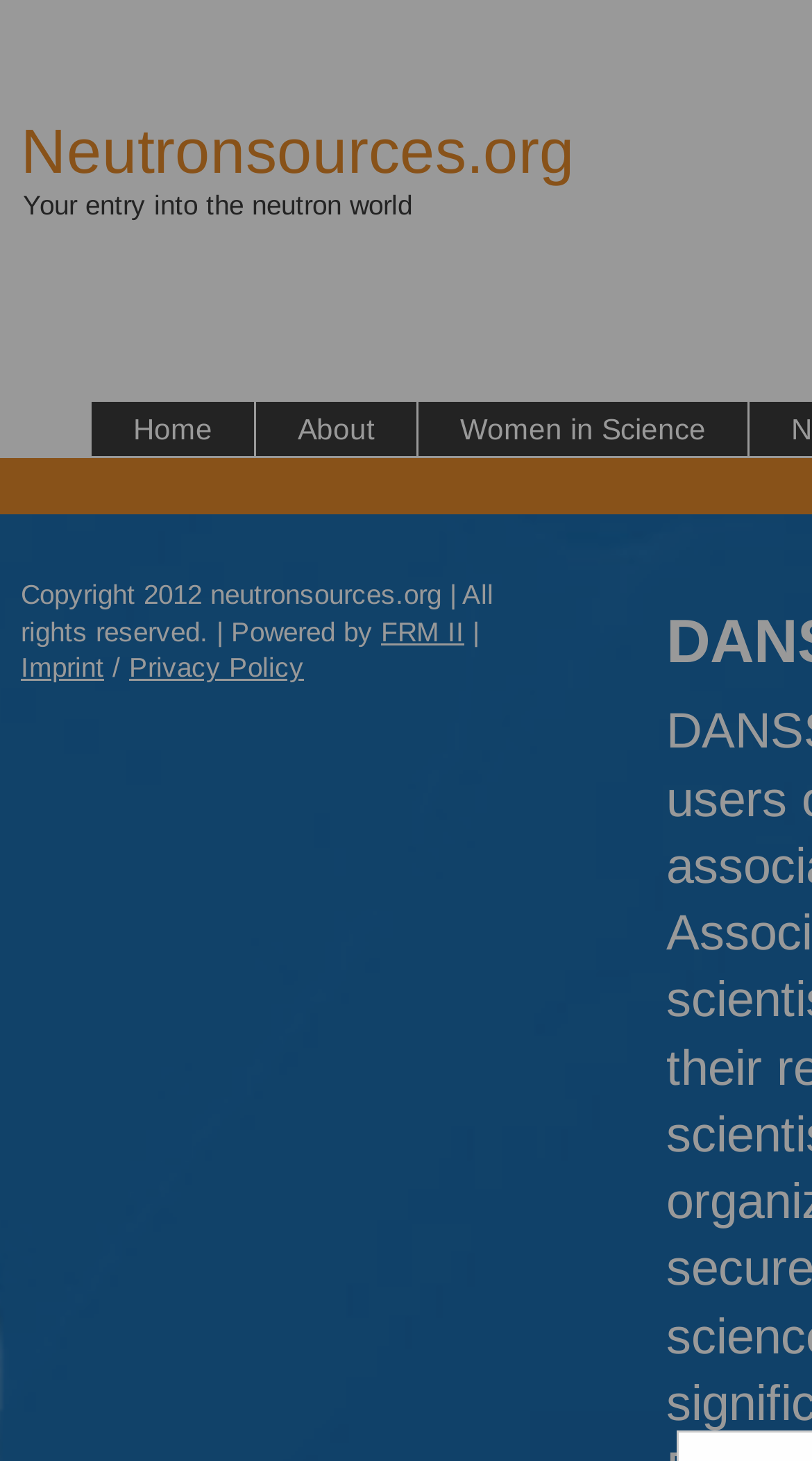What is the year of copyright mentioned on the webpage?
Can you offer a detailed and complete answer to this question?

I looked at the footer section of the webpage and found the text 'Copyright 2012 neutronsources.org | All rights reserved.', which indicates that the year of copyright mentioned on the webpage is 2012.